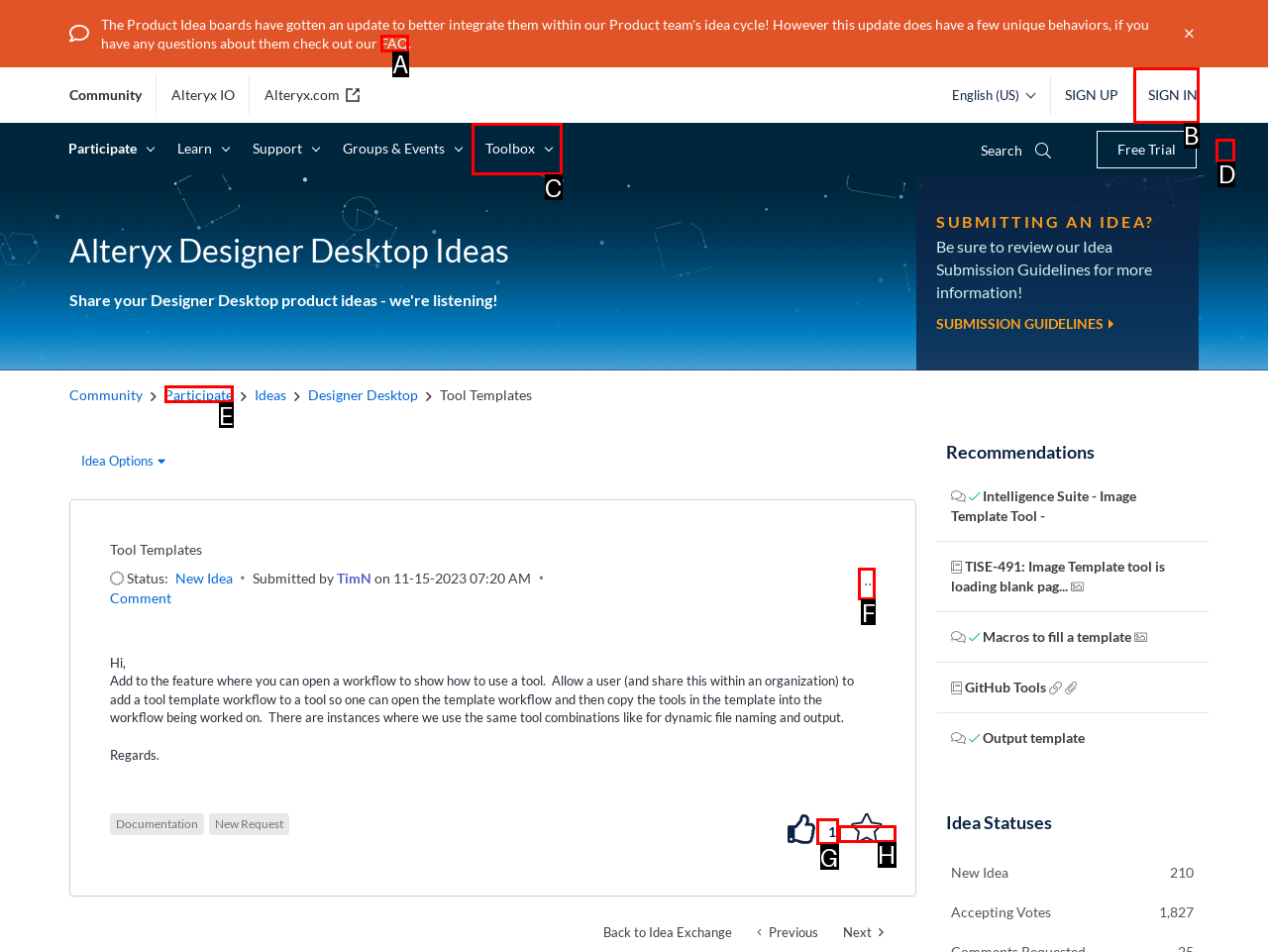Tell me which one HTML element I should click to complete the following task: Check the 'Breaking' news Answer with the option's letter from the given choices directly.

None